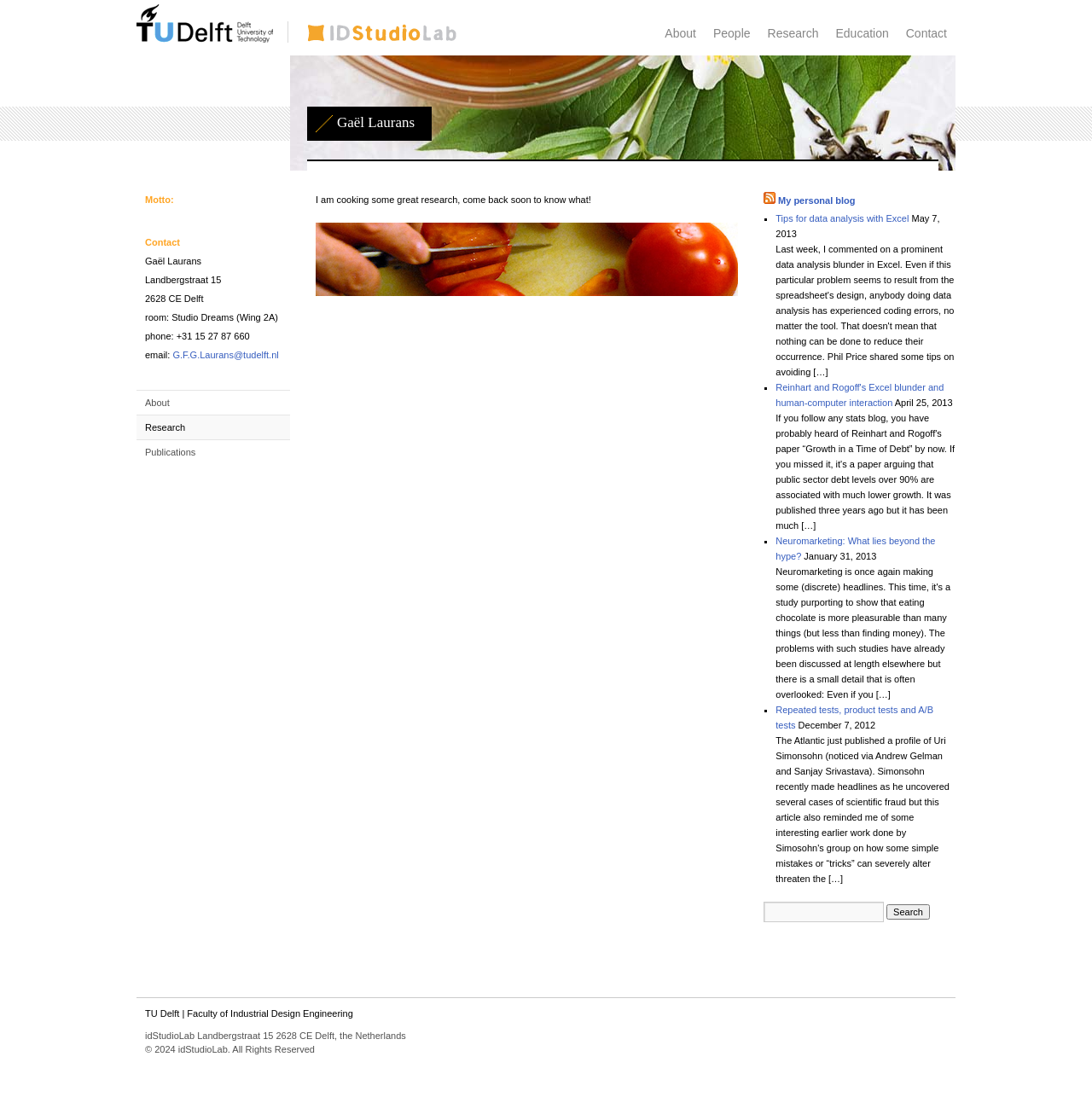Please identify the bounding box coordinates of the clickable area that will allow you to execute the instruction: "Contact Gaël Laurans".

[0.158, 0.315, 0.255, 0.325]